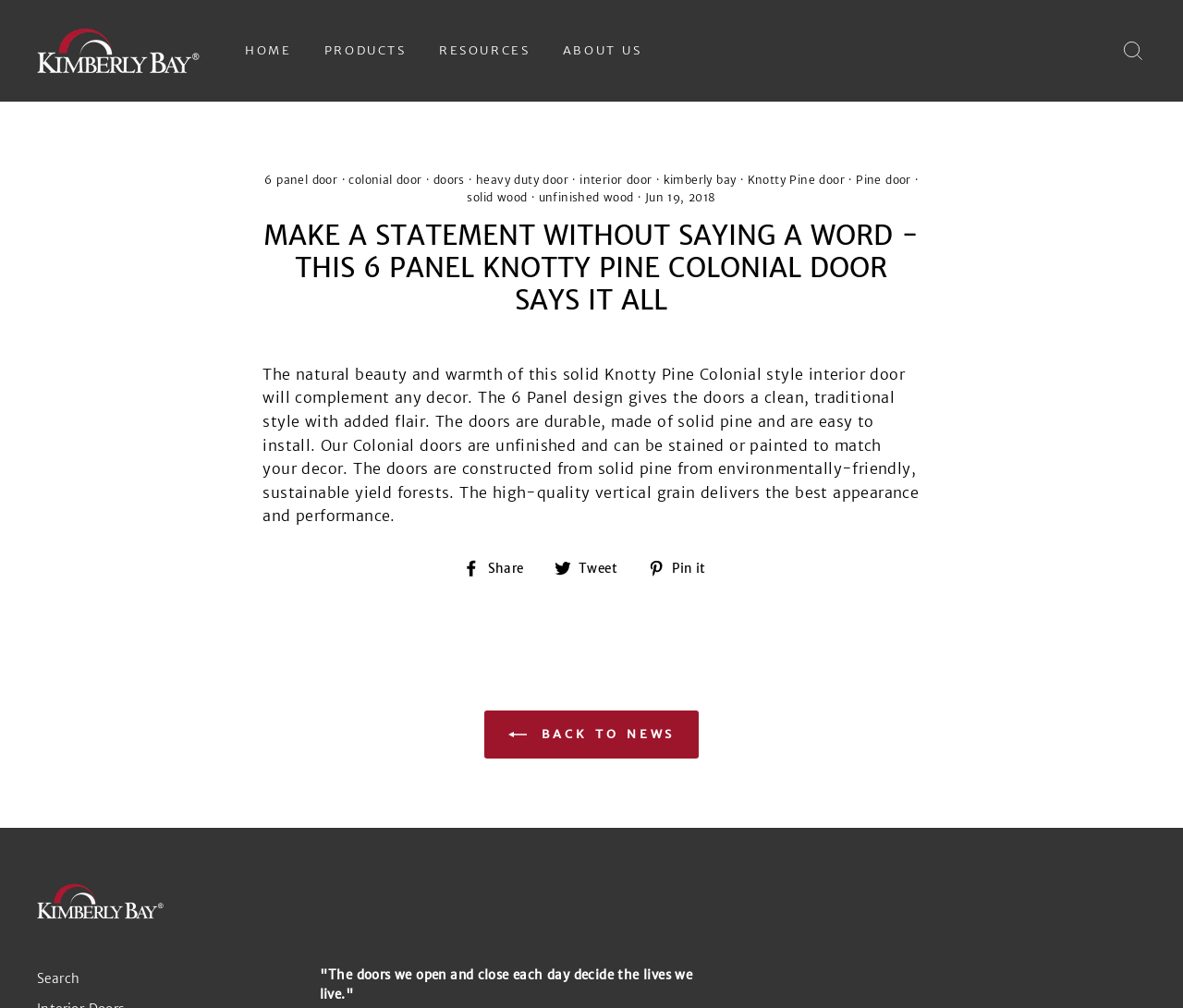Determine the bounding box coordinates of the clickable element to complete this instruction: "Share the article on Facebook". Provide the coordinates in the format of four float numbers between 0 and 1, [left, top, right, bottom].

[0.392, 0.552, 0.454, 0.575]